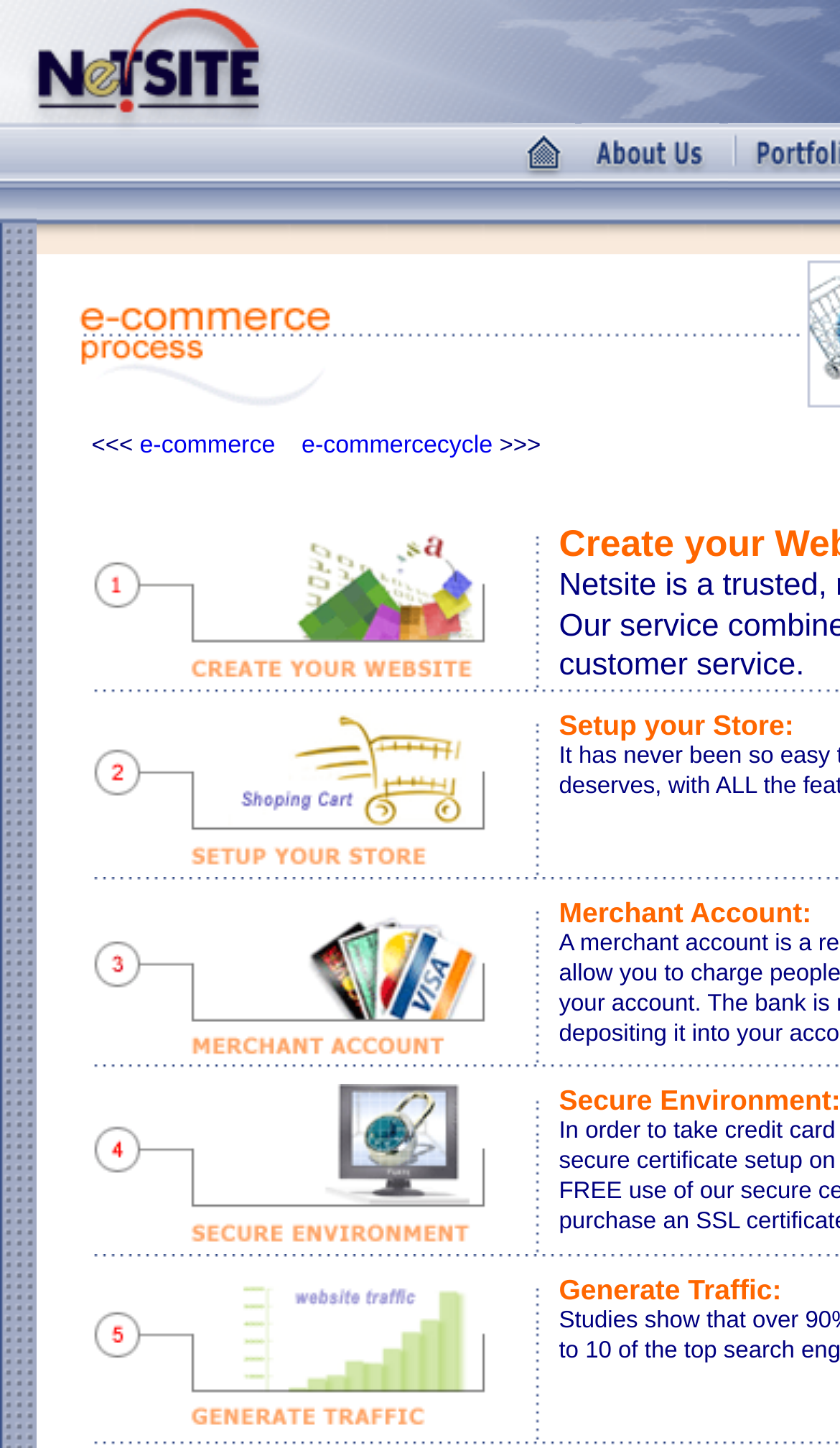Answer the following in one word or a short phrase: 
How many table cells are present in the main content section?

10